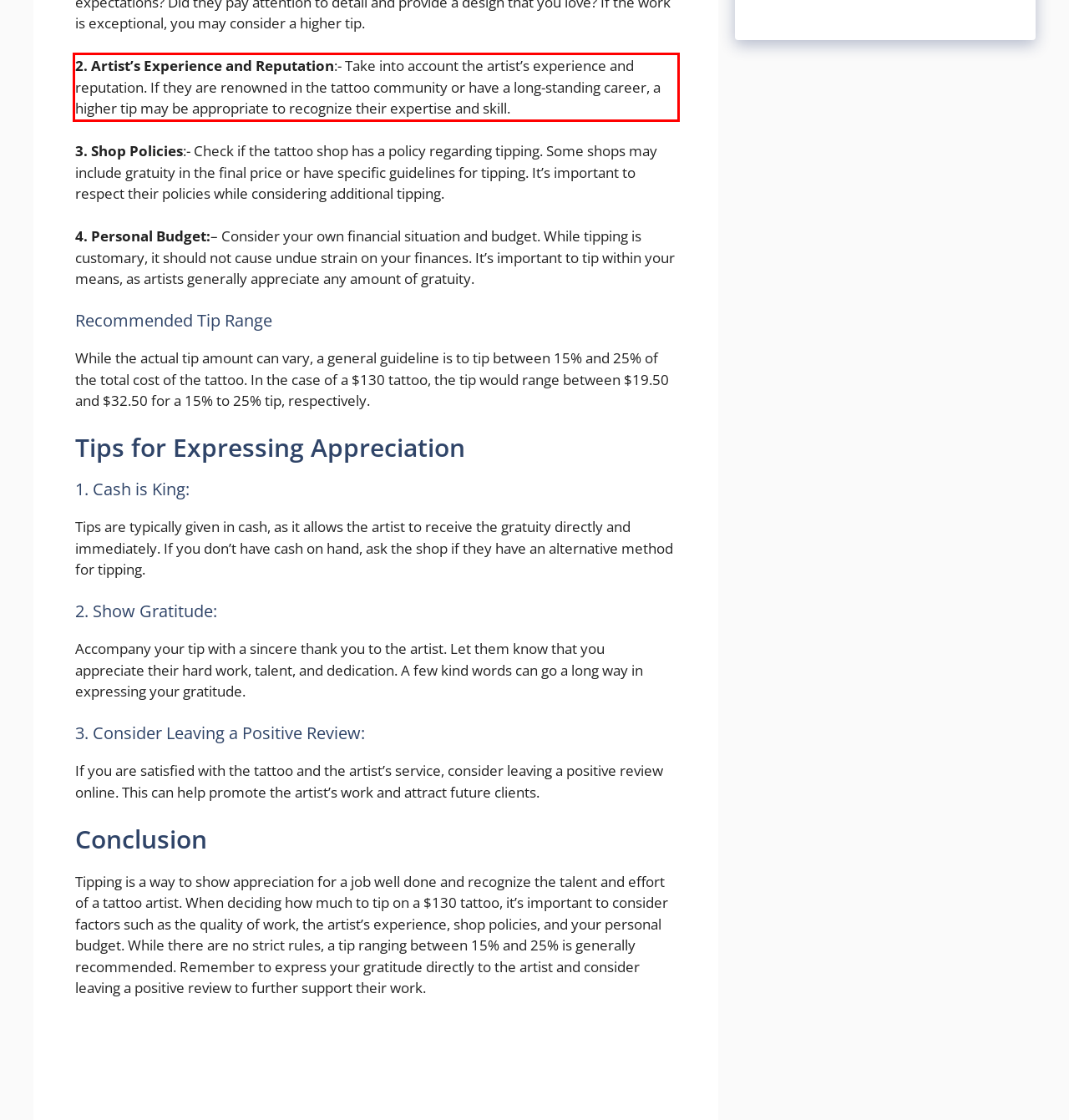Given a screenshot of a webpage with a red bounding box, extract the text content from the UI element inside the red bounding box.

2. Artist’s Experience and Reputation:- Take into account the artist’s experience and reputation. If they are renowned in the tattoo community or have a long-standing career, a higher tip may be appropriate to recognize their expertise and skill.